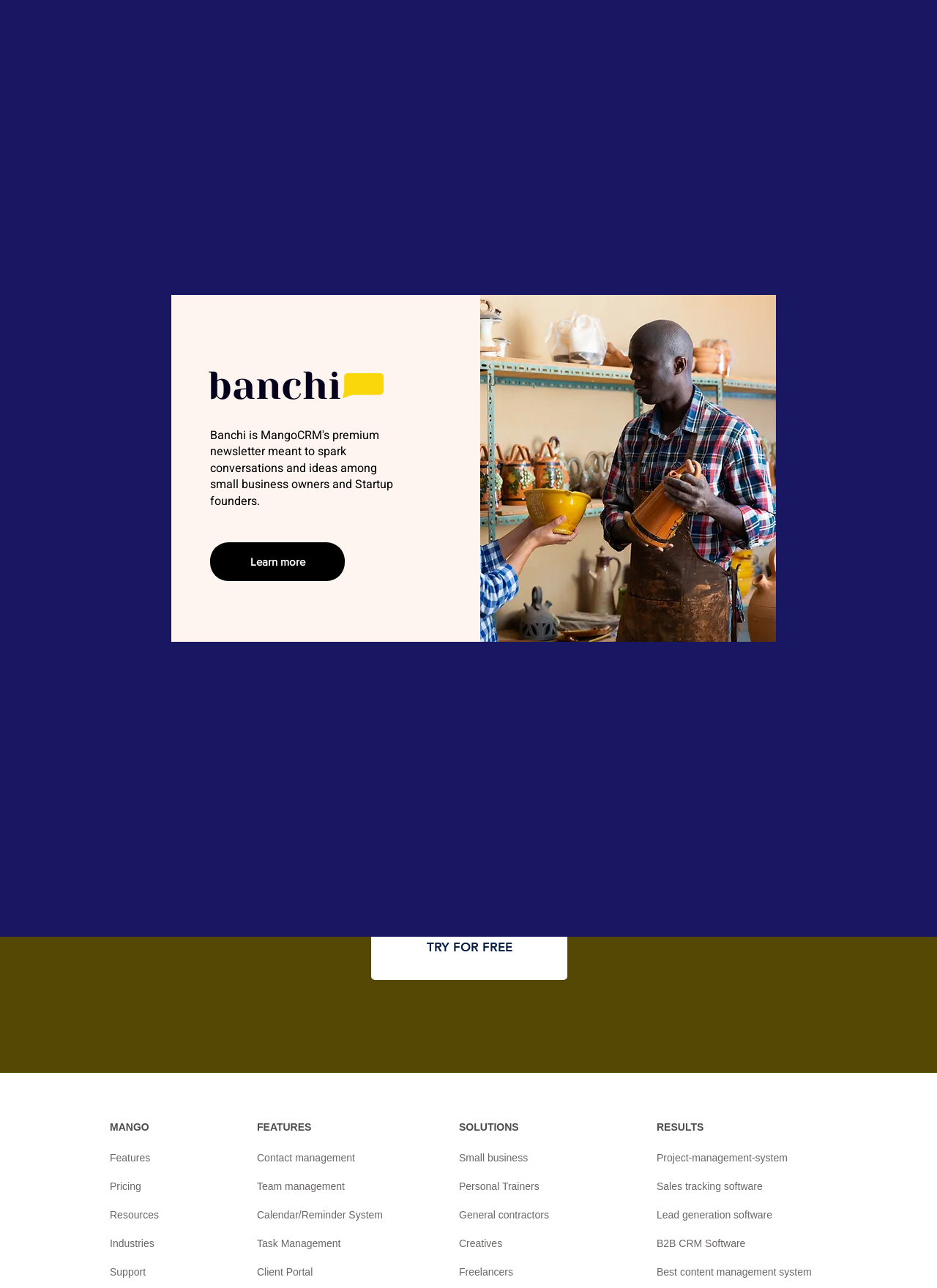Determine the bounding box coordinates for the element that should be clicked to follow this instruction: "Try MangoCRM for free". The coordinates should be given as four float numbers between 0 and 1, in the format [left, top, right, bottom].

[0.396, 0.71, 0.605, 0.761]